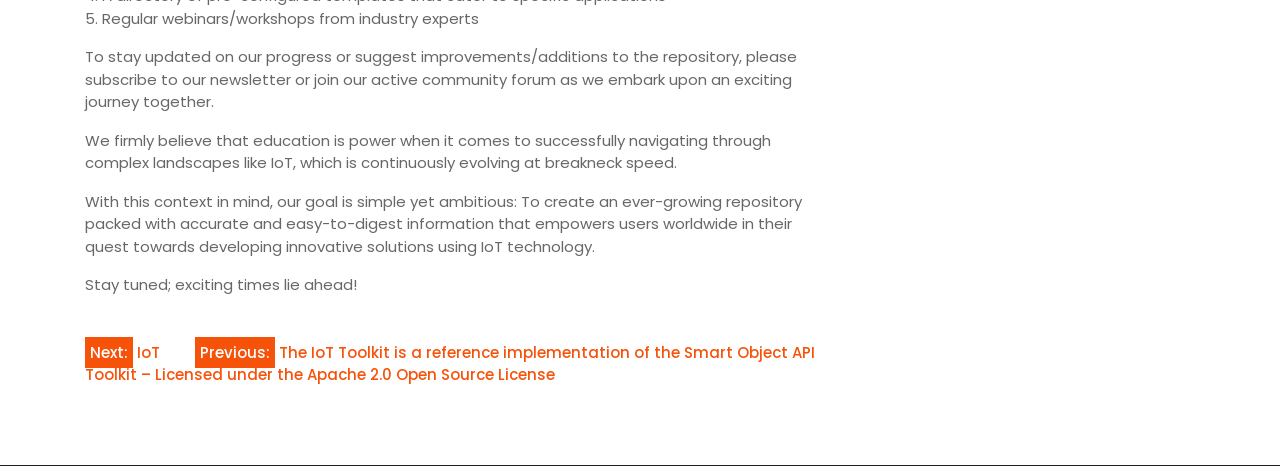What type of events are mentioned on the webpage?
Look at the screenshot and provide an in-depth answer.

The webpage mentions regular webinars/workshops from industry experts, as stated in the first paragraph.